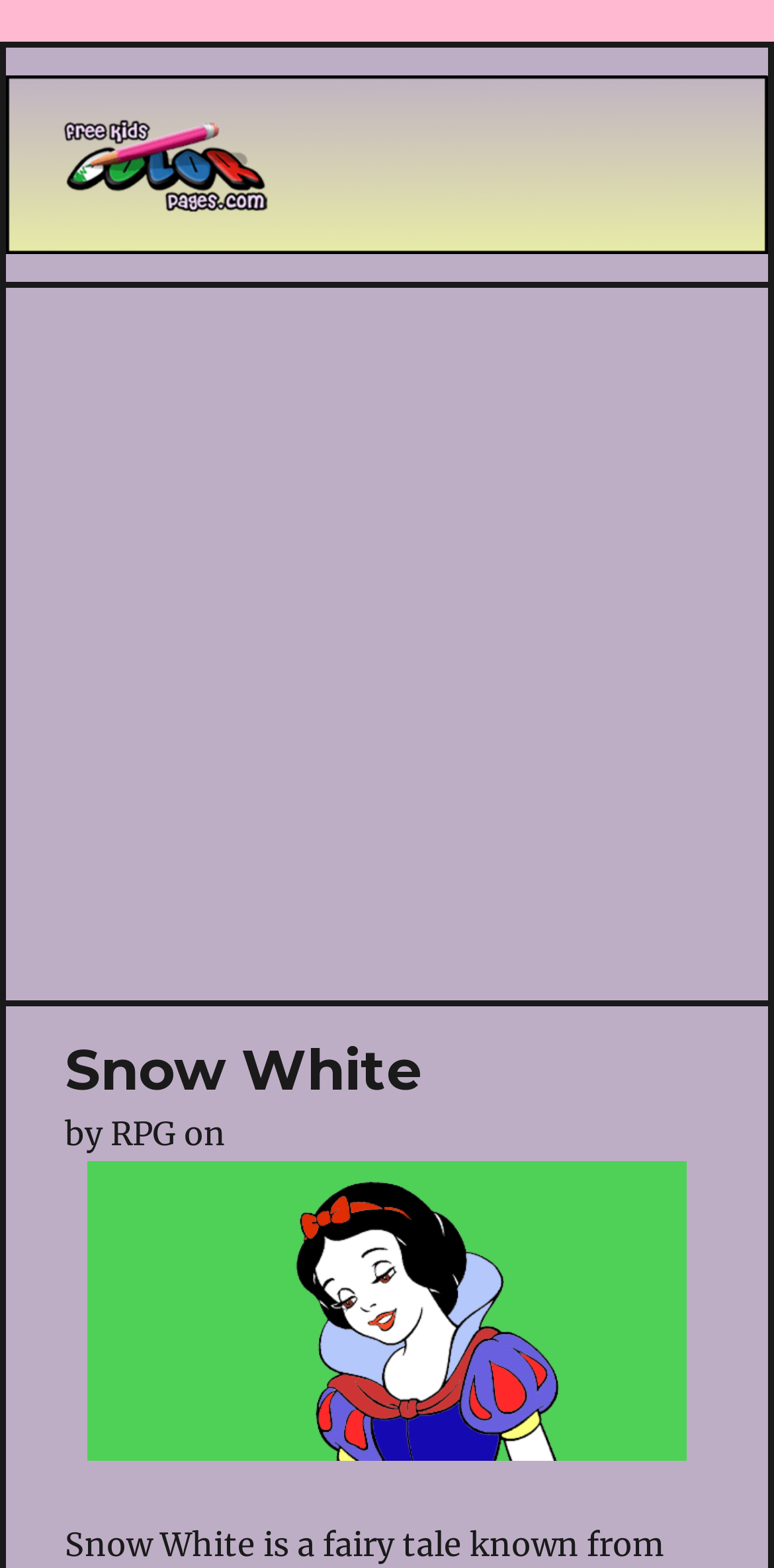Offer a detailed account of what is visible on the webpage.

The webpage is about Snow White coloring pages. At the top, there are two identical links labeled "Printable coloring pages", one of which is accompanied by an image. Below these links, there is an advertisement iframe that spans the entire width of the page. 

Underneath the advertisement, there is a header section that contains the title "Snow White" in a large font, followed by the text "by RPG on" in a smaller font. 

There is also a hidden link labeled "Snow White" at the bottom of the page.